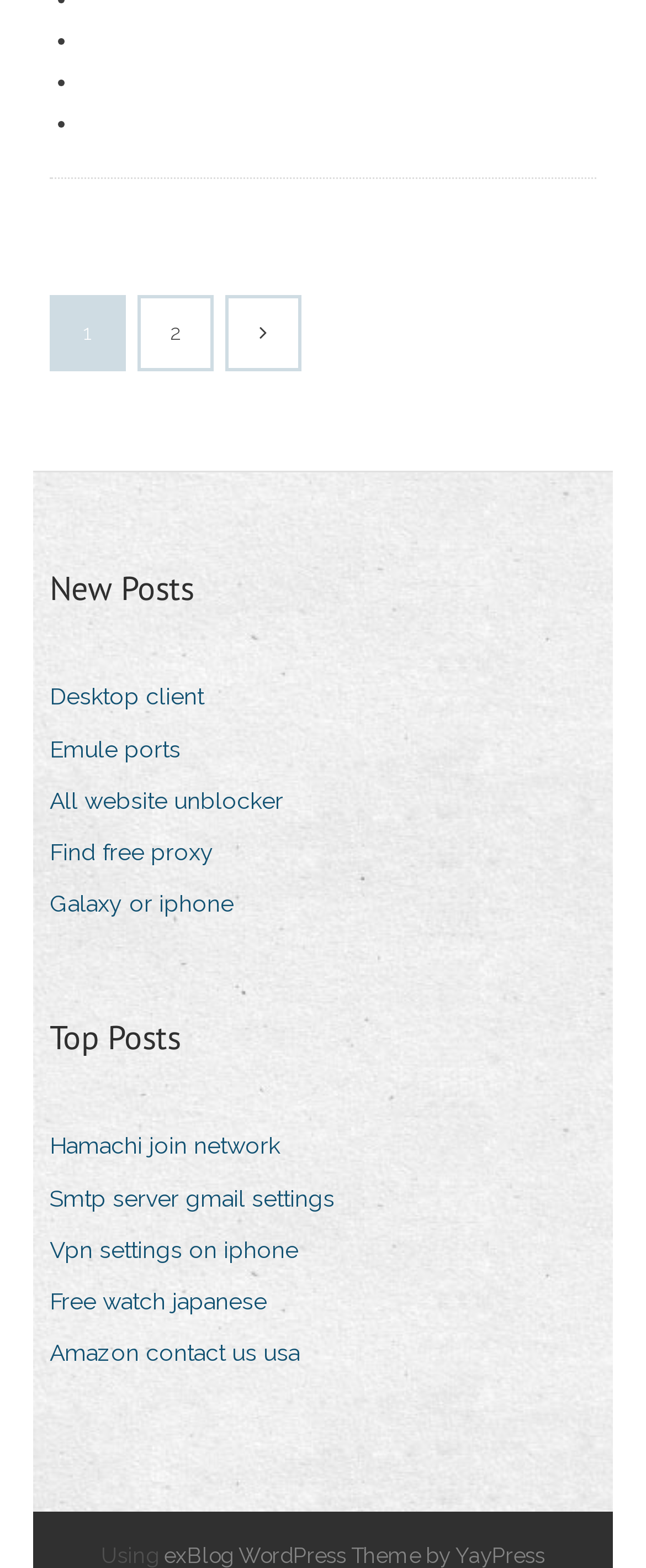What is the category of the first post?
Look at the screenshot and respond with one word or a short phrase.

New Posts